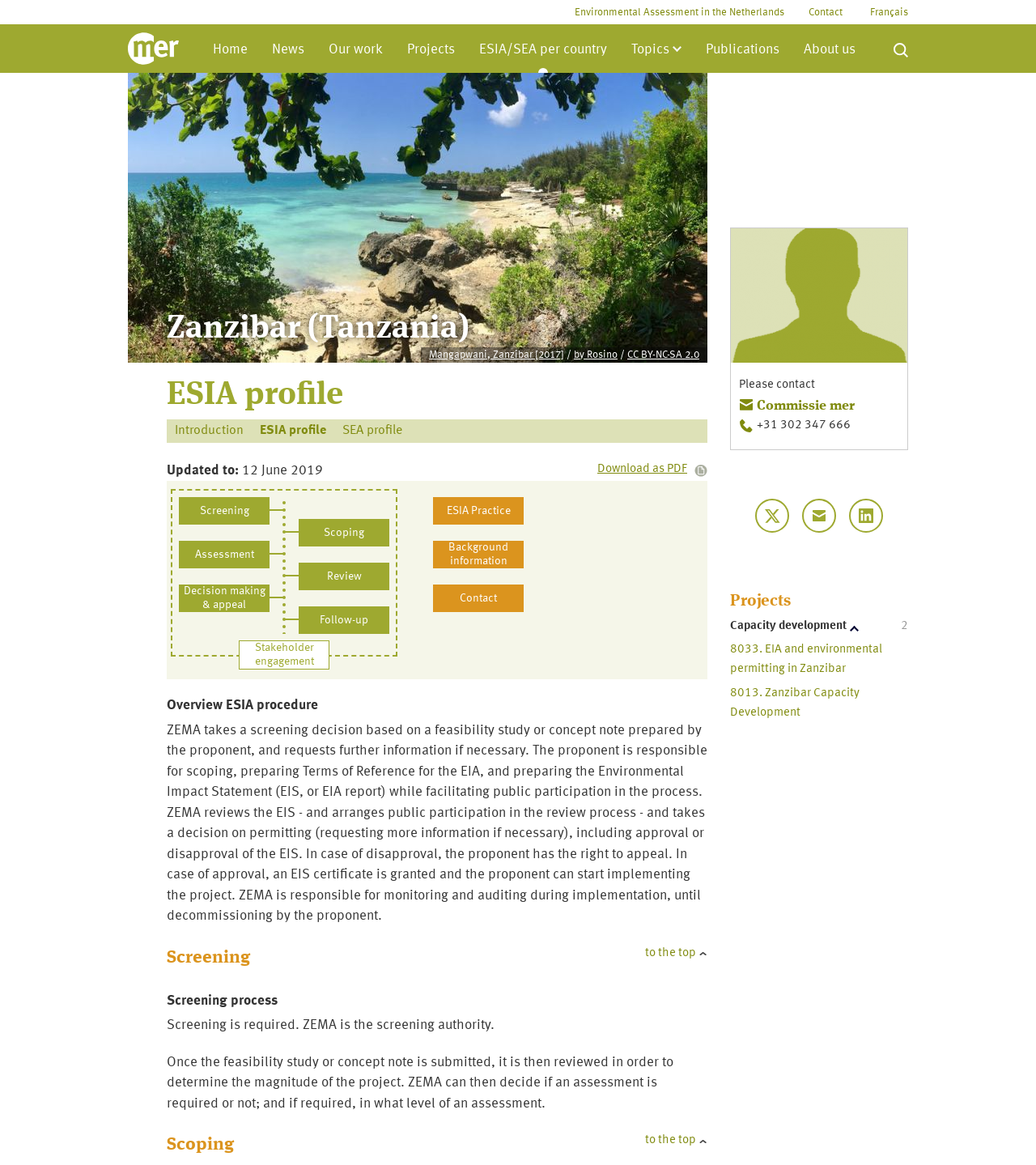Using the format (top-left x, top-left y, bottom-right x, bottom-right y), provide the bounding box coordinates for the described UI element. All values should be floating point numbers between 0 and 1: alt="zoekenbutton"

[0.862, 0.021, 0.877, 0.063]